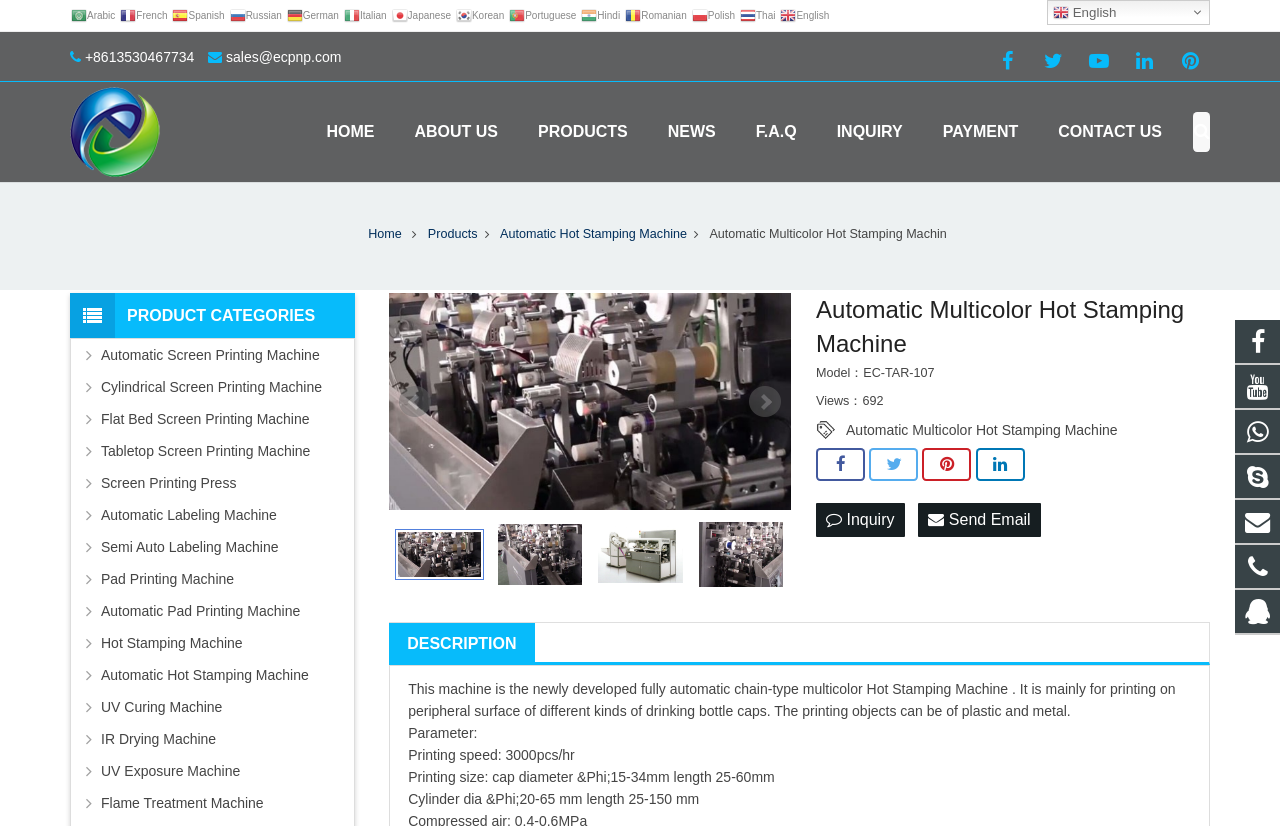What is the model number of this machine?
Can you offer a detailed and complete answer to this question?

The model number of the Automatic Multicolor Hot Stamping Machine is EC-TAR-107, which is mentioned on the webpage as 'Model：EC-TAR-107'.